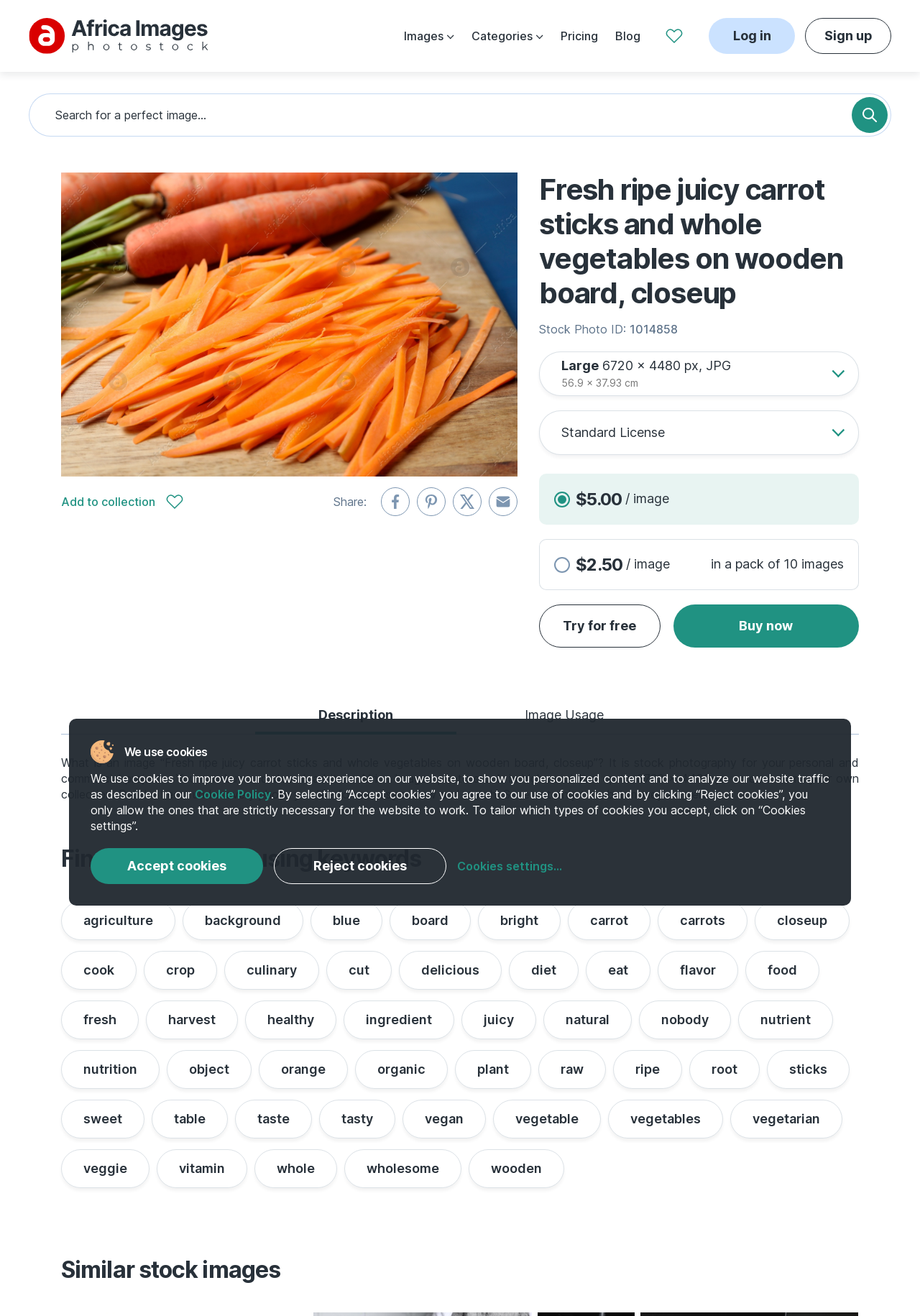Please determine the heading text of this webpage.

Fresh ripe juicy carrot sticks and whole vegetables on wooden board, closeup